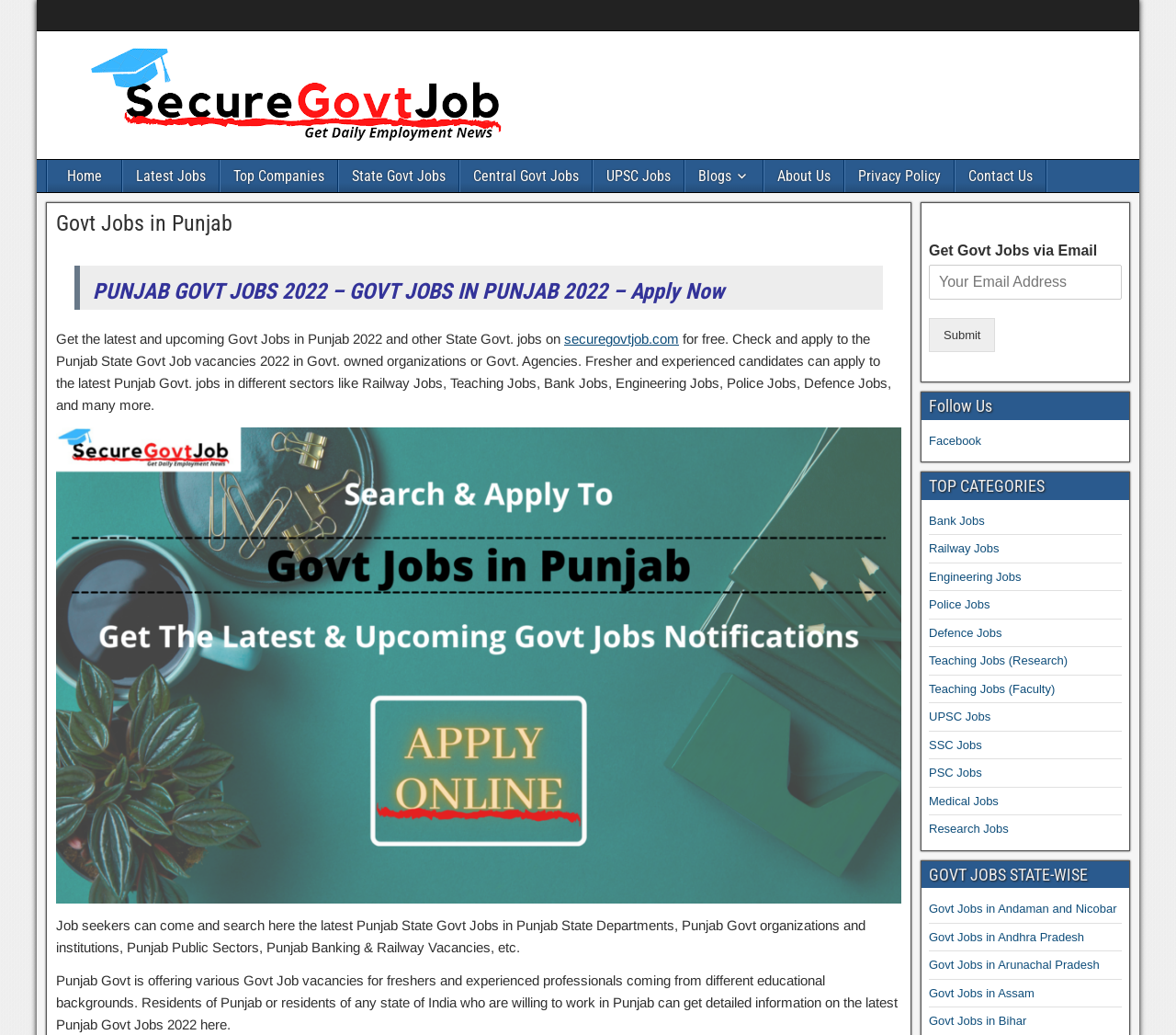Please determine the bounding box coordinates of the element's region to click in order to carry out the following instruction: "Get Govt Jobs via Email". The coordinates should be four float numbers between 0 and 1, i.e., [left, top, right, bottom].

[0.79, 0.235, 0.933, 0.25]